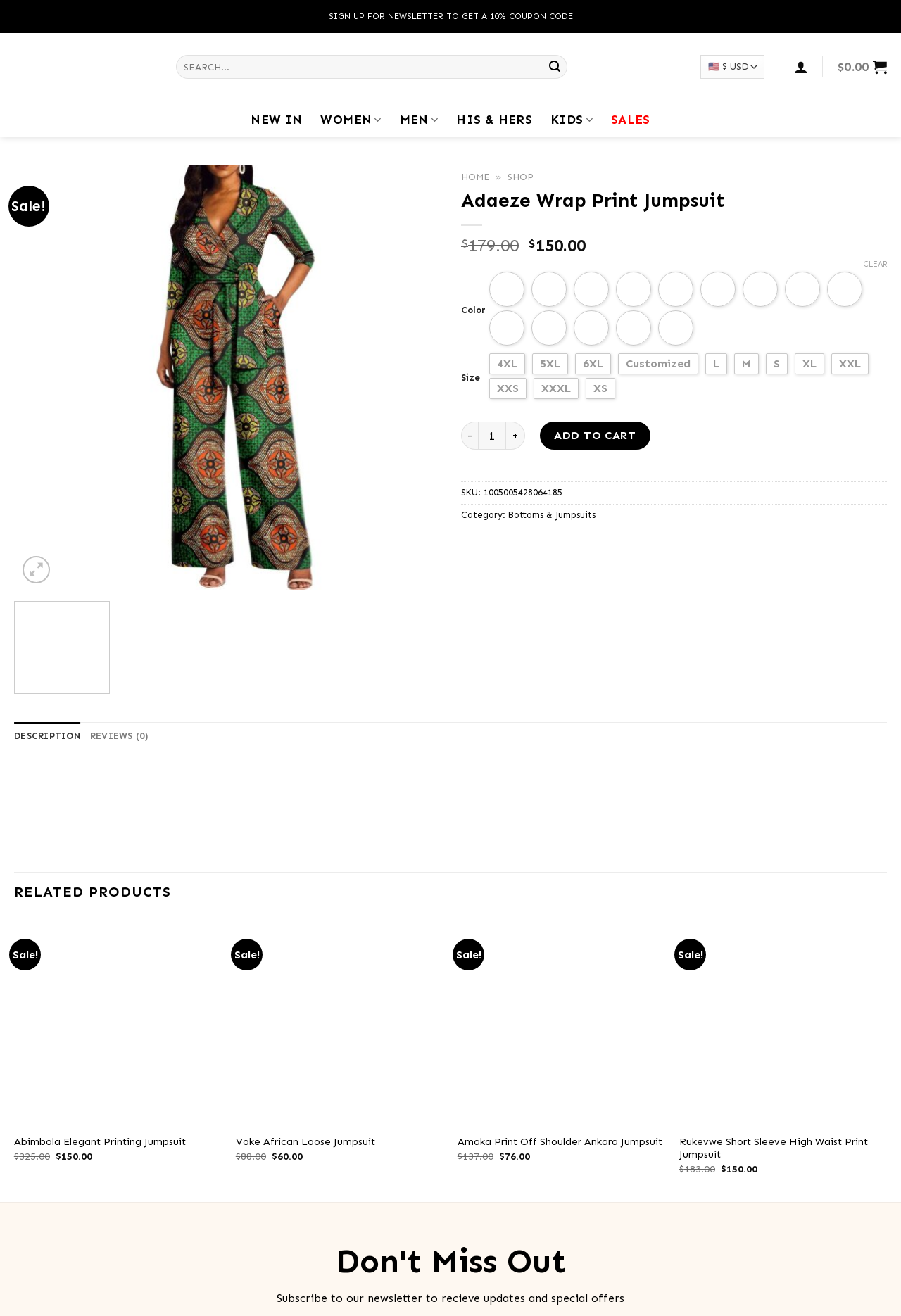Locate the bounding box coordinates of the clickable area to execute the instruction: "Search for products". Provide the coordinates as four float numbers between 0 and 1, represented as [left, top, right, bottom].

[0.195, 0.042, 0.63, 0.06]